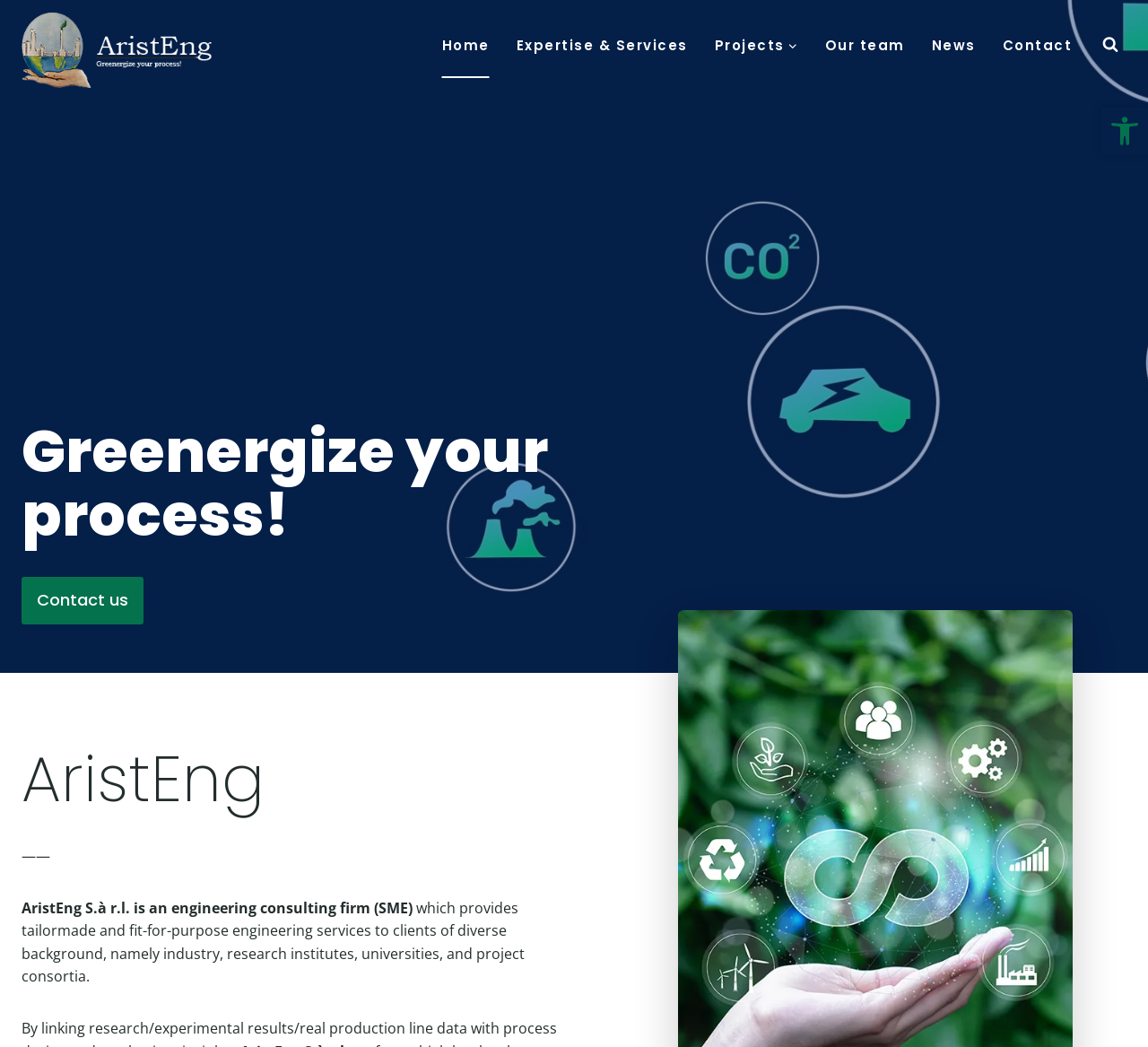Please reply with a single word or brief phrase to the question: 
What is the name of the engineering consulting firm?

AristEng